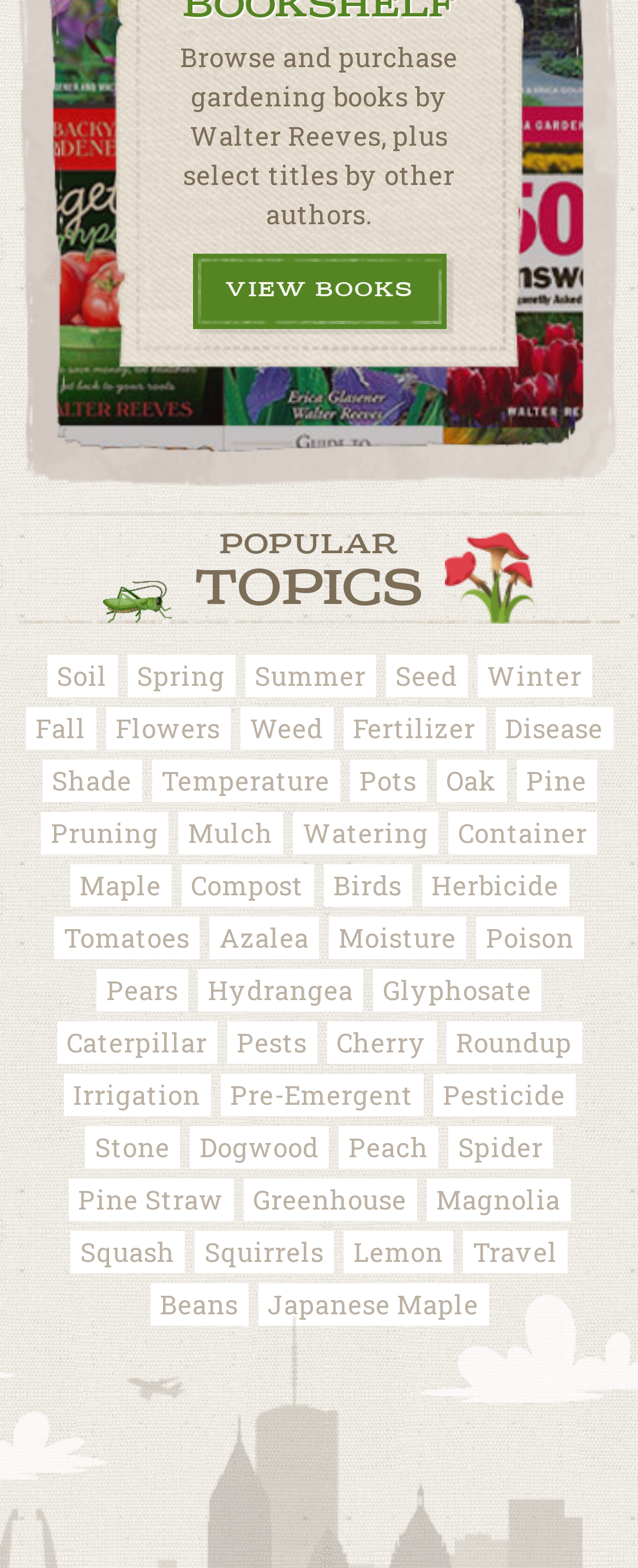Please provide a comprehensive response to the question based on the details in the image: What is the purpose of the 'VIEW BOOKS' link?

The 'VIEW BOOKS' link is located near the static text 'Browse and purchase gardening books by Walter Reeves, plus select titles by other authors.', suggesting that its purpose is to allow users to view the gardening books available for purchase.